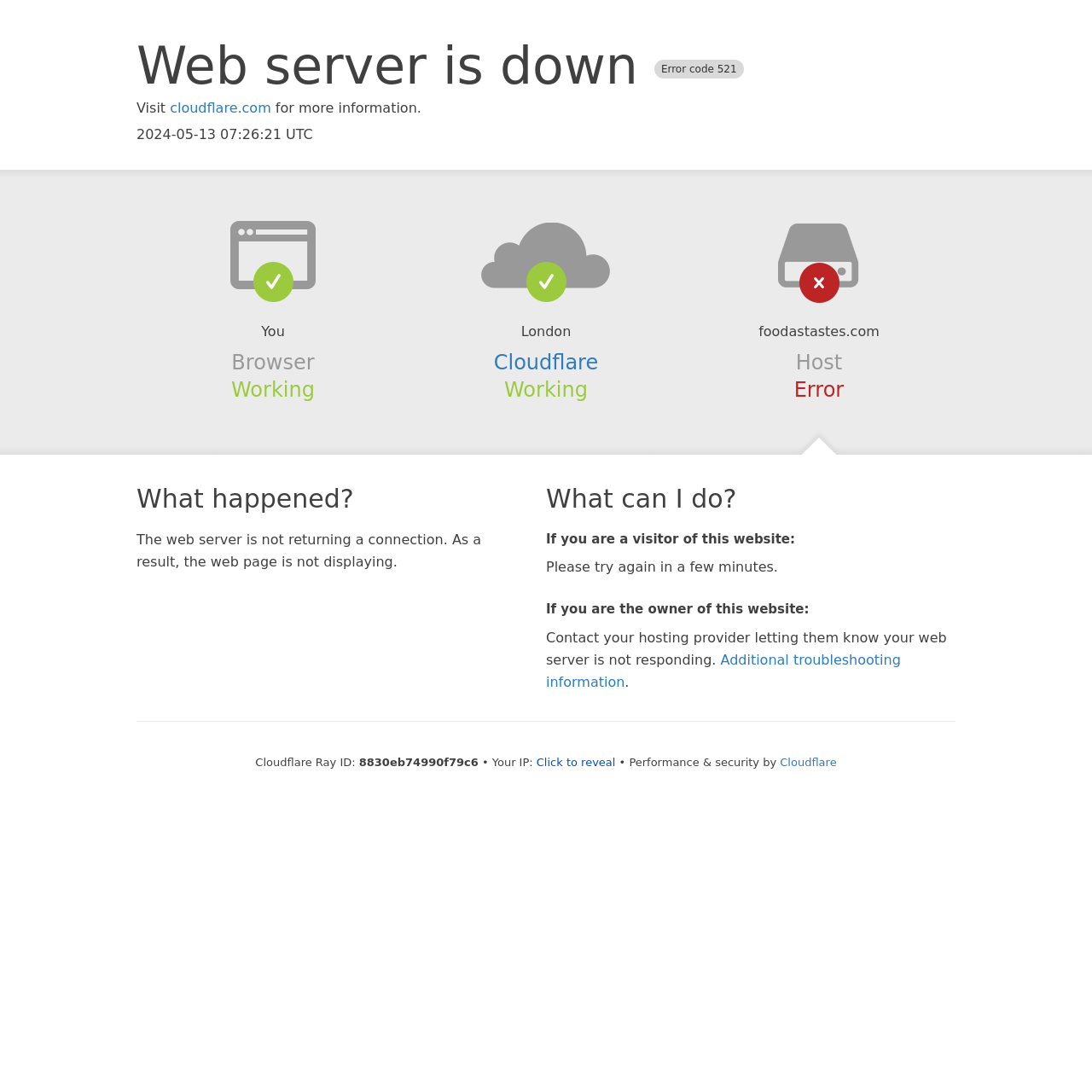Using the description: "Cloudflare", determine the UI element's bounding box coordinates. Ensure the coordinates are in the format of four float numbers between 0 and 1, i.e., [left, top, right, bottom].

[0.714, 0.692, 0.766, 0.704]